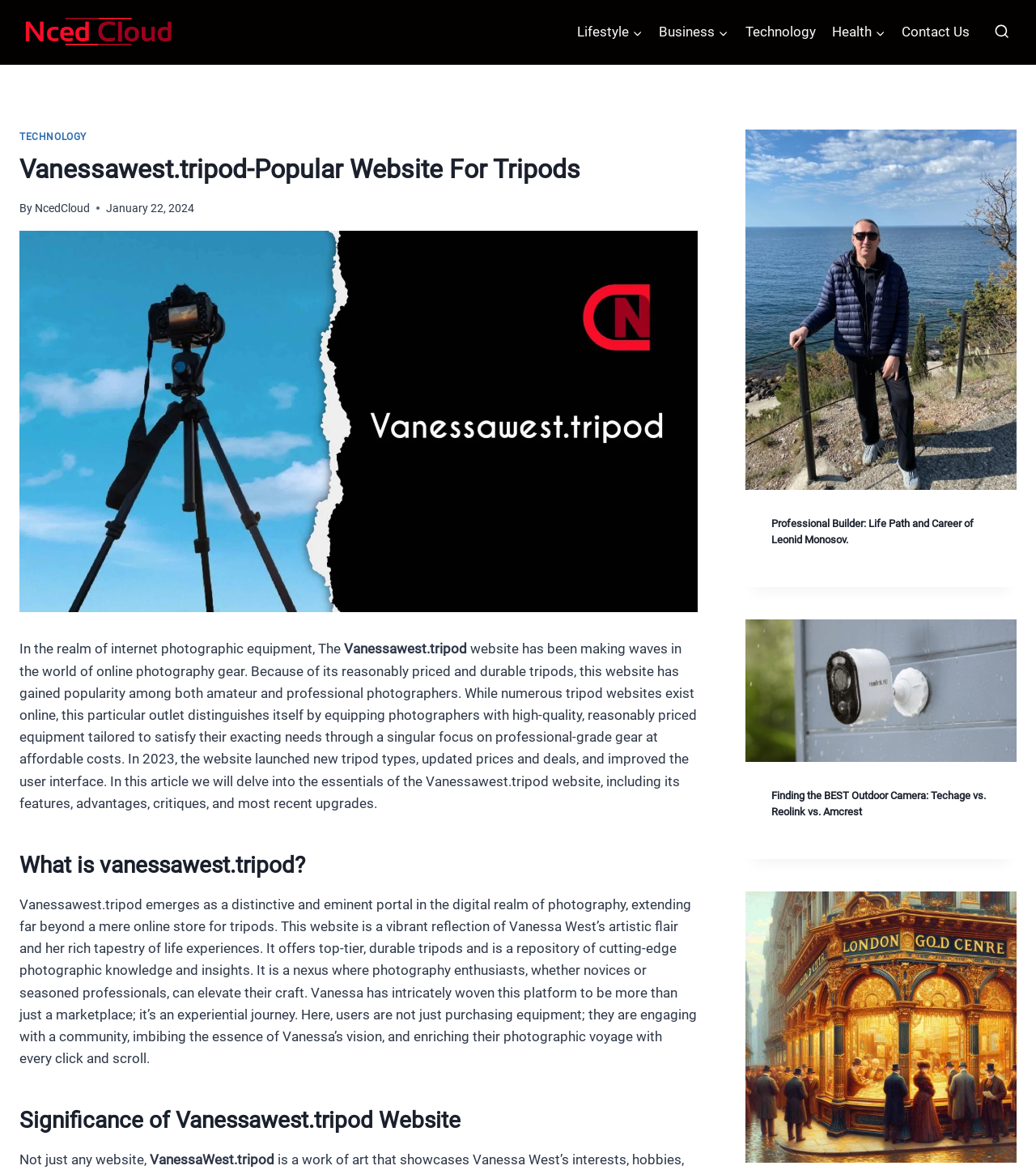What is the focus of the Vanessawest.tripod website?
Based on the image, answer the question with a single word or brief phrase.

Tripods and photography gear